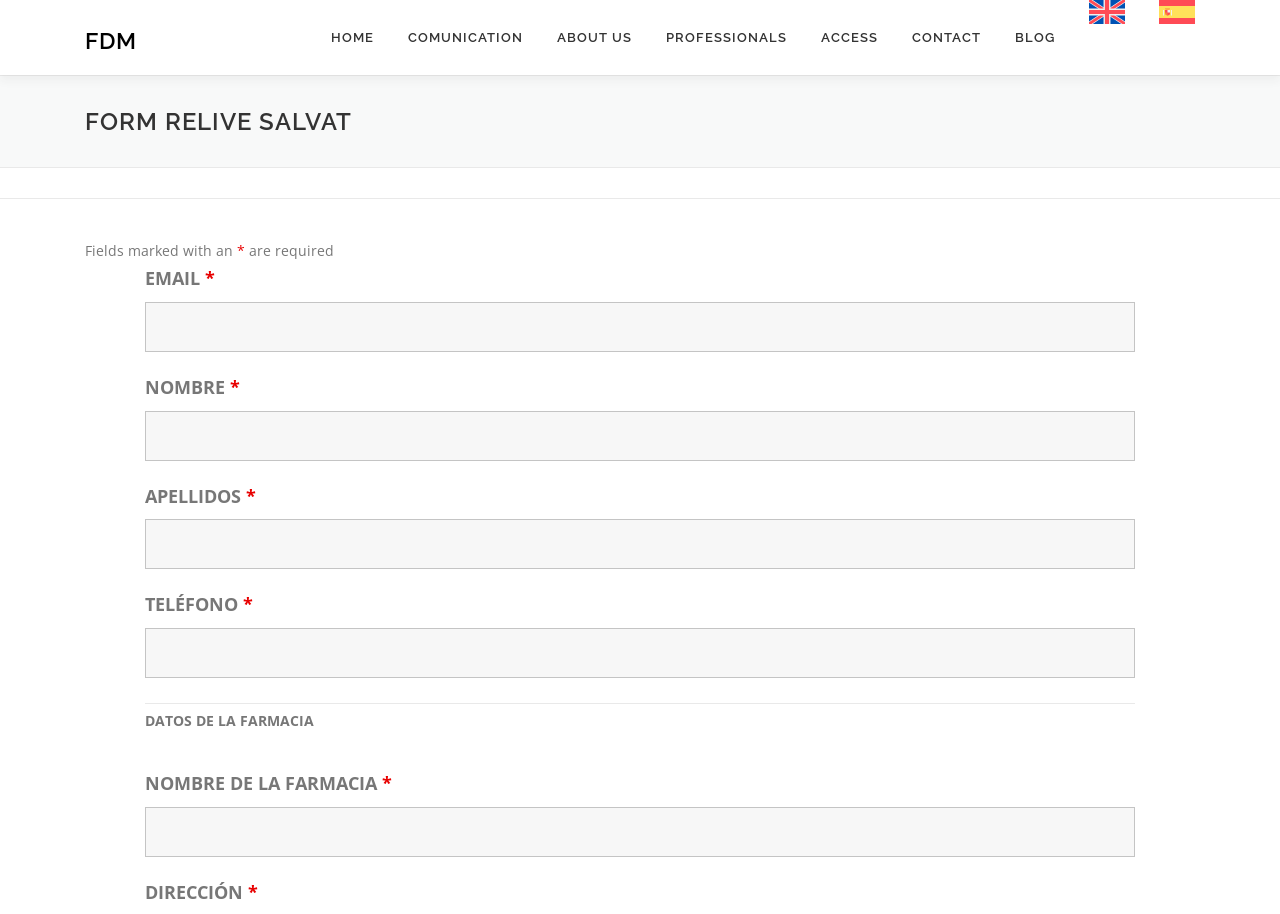What is required to fill out the form?
Provide a well-explained and detailed answer to the question.

The webpage explicitly states that fields marked with an asterisk (*) are required to be filled out. This is indicated by the text 'Fields marked with an * are required' at the top of the form.